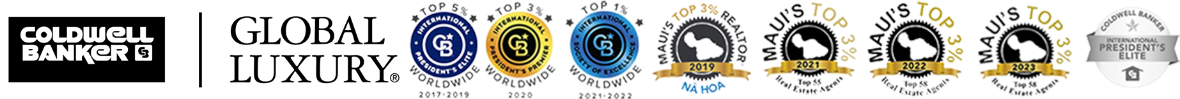Please provide a one-word or phrase answer to the question: 
What is the significance of the awards and recognitions?

Highlighting achievements